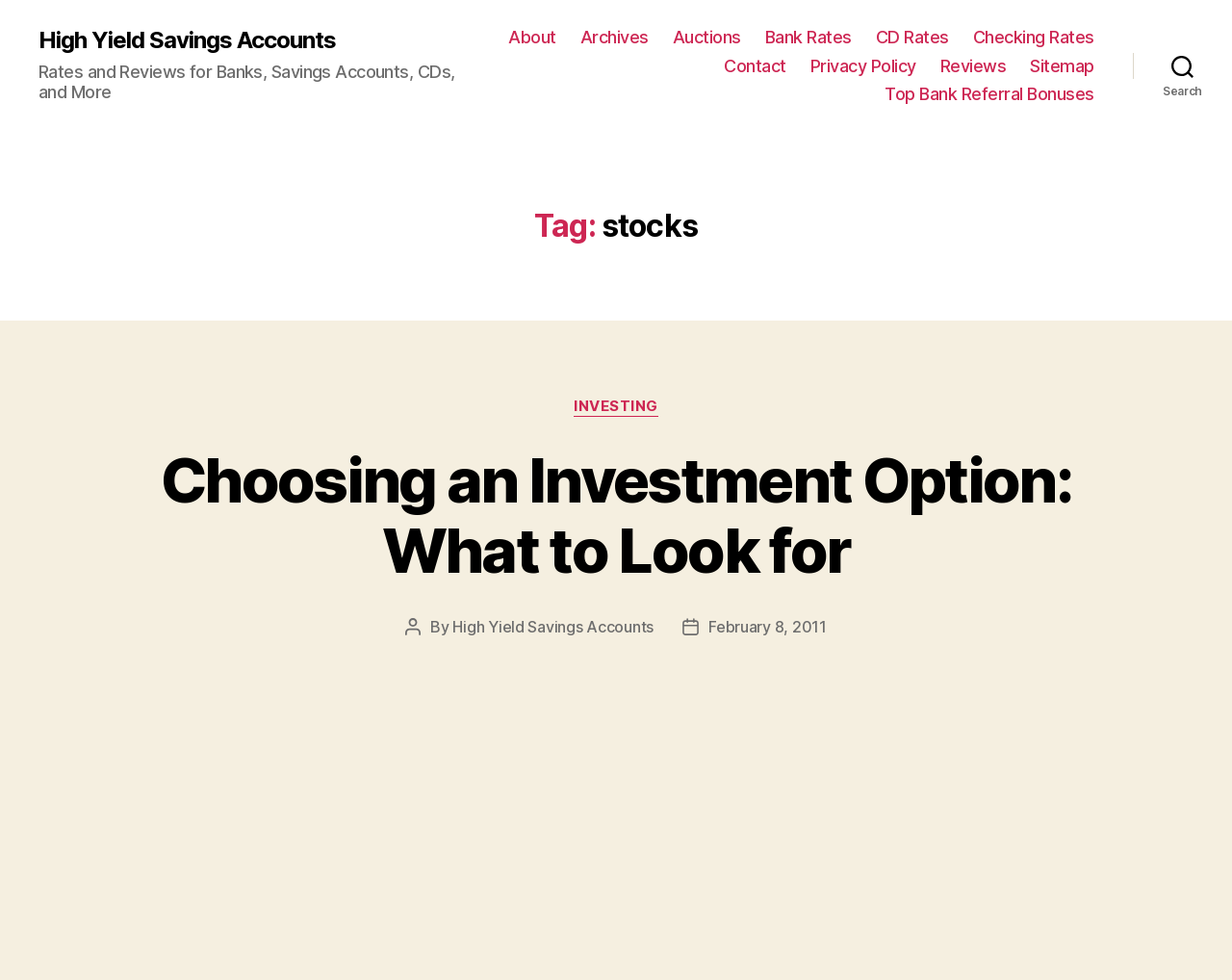Determine the bounding box coordinates of the clickable region to execute the instruction: "read Choosing an Investment Option: What to Look for article". The coordinates should be four float numbers between 0 and 1, denoted as [left, top, right, bottom].

[0.13, 0.452, 0.87, 0.599]